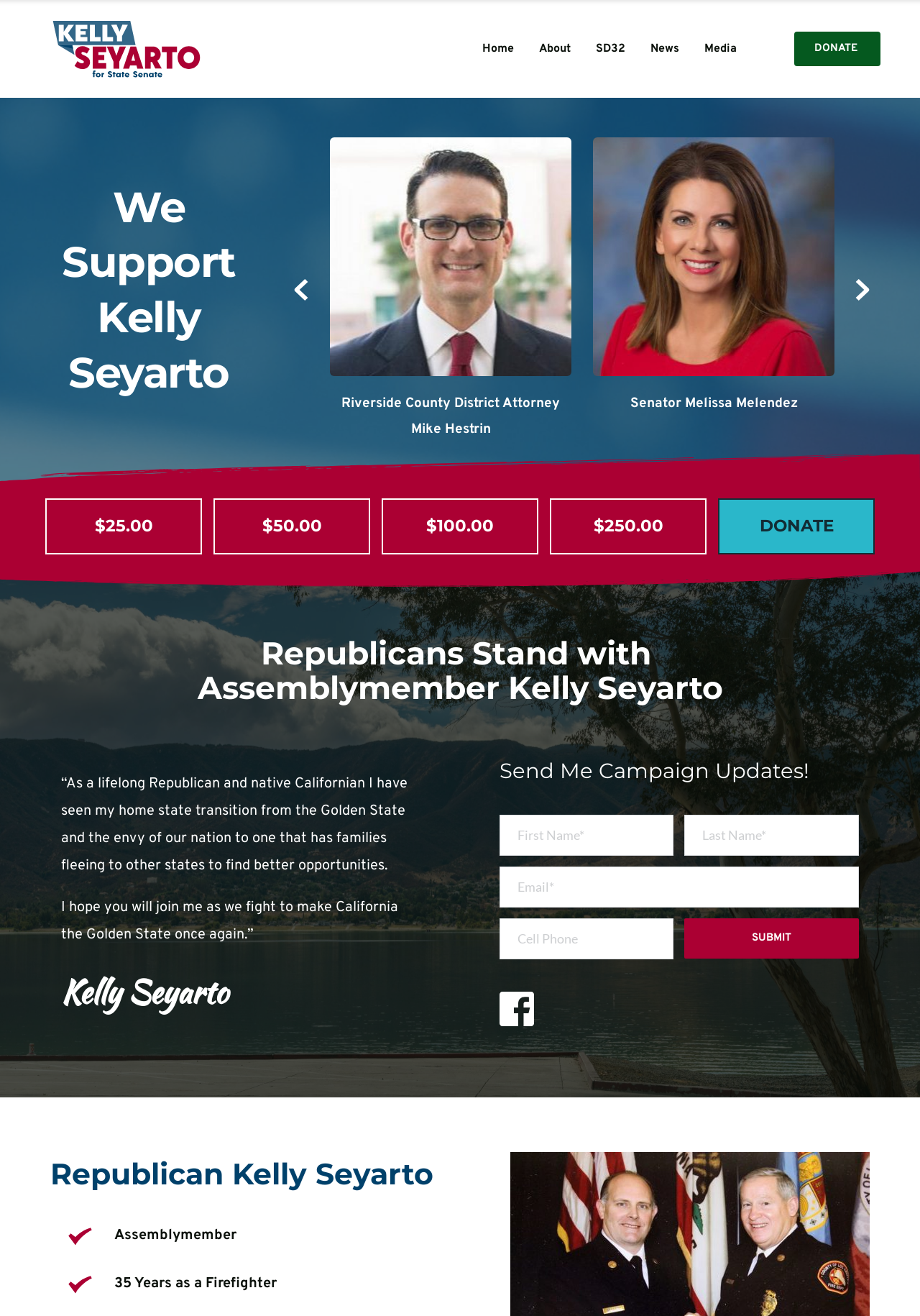Please identify the bounding box coordinates of the element I need to click to follow this instruction: "Click the DONATE link".

[0.863, 0.024, 0.957, 0.05]